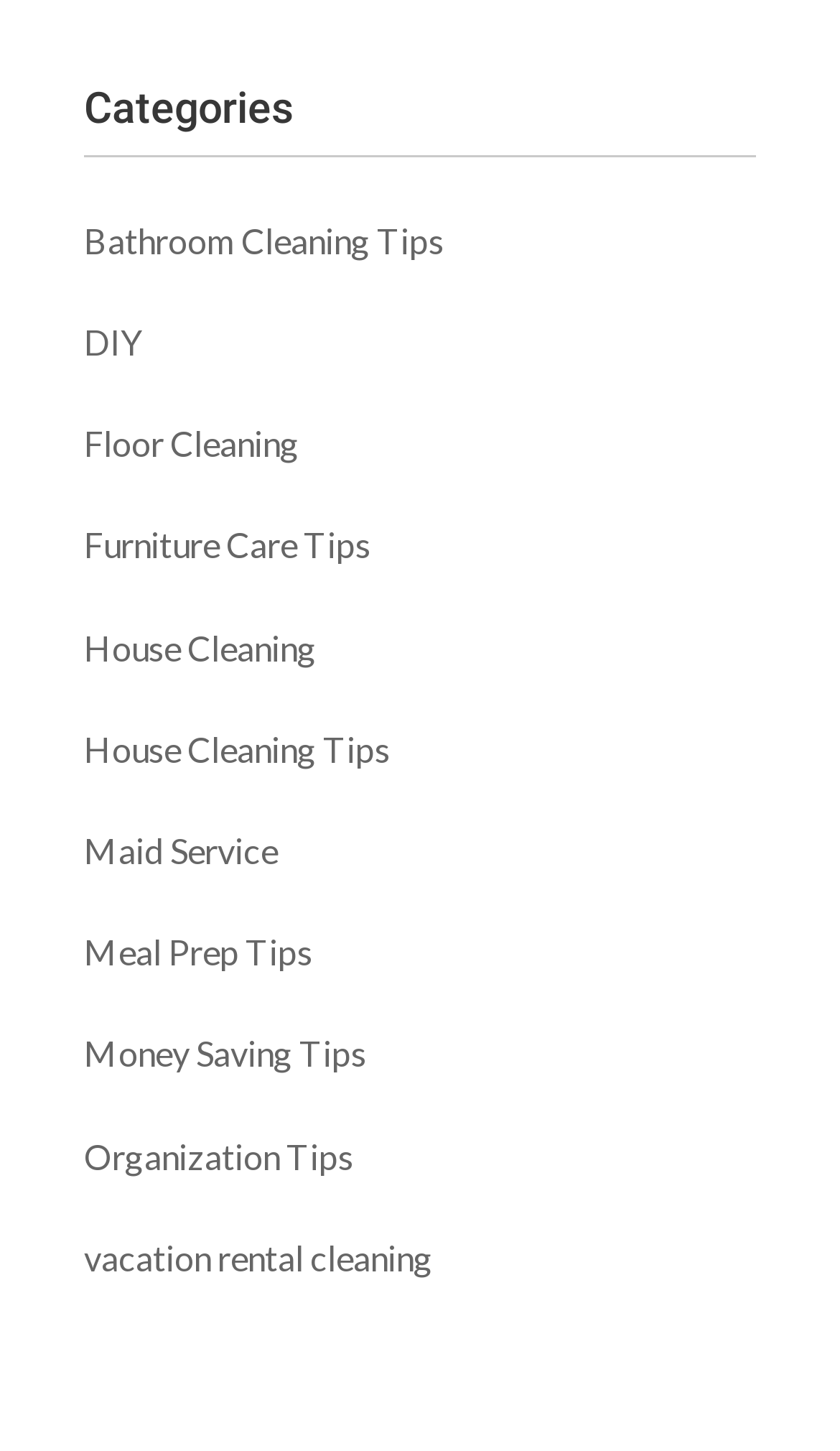Find the bounding box coordinates of the clickable area that will achieve the following instruction: "Learn about House Cleaning".

[0.1, 0.432, 0.377, 0.46]